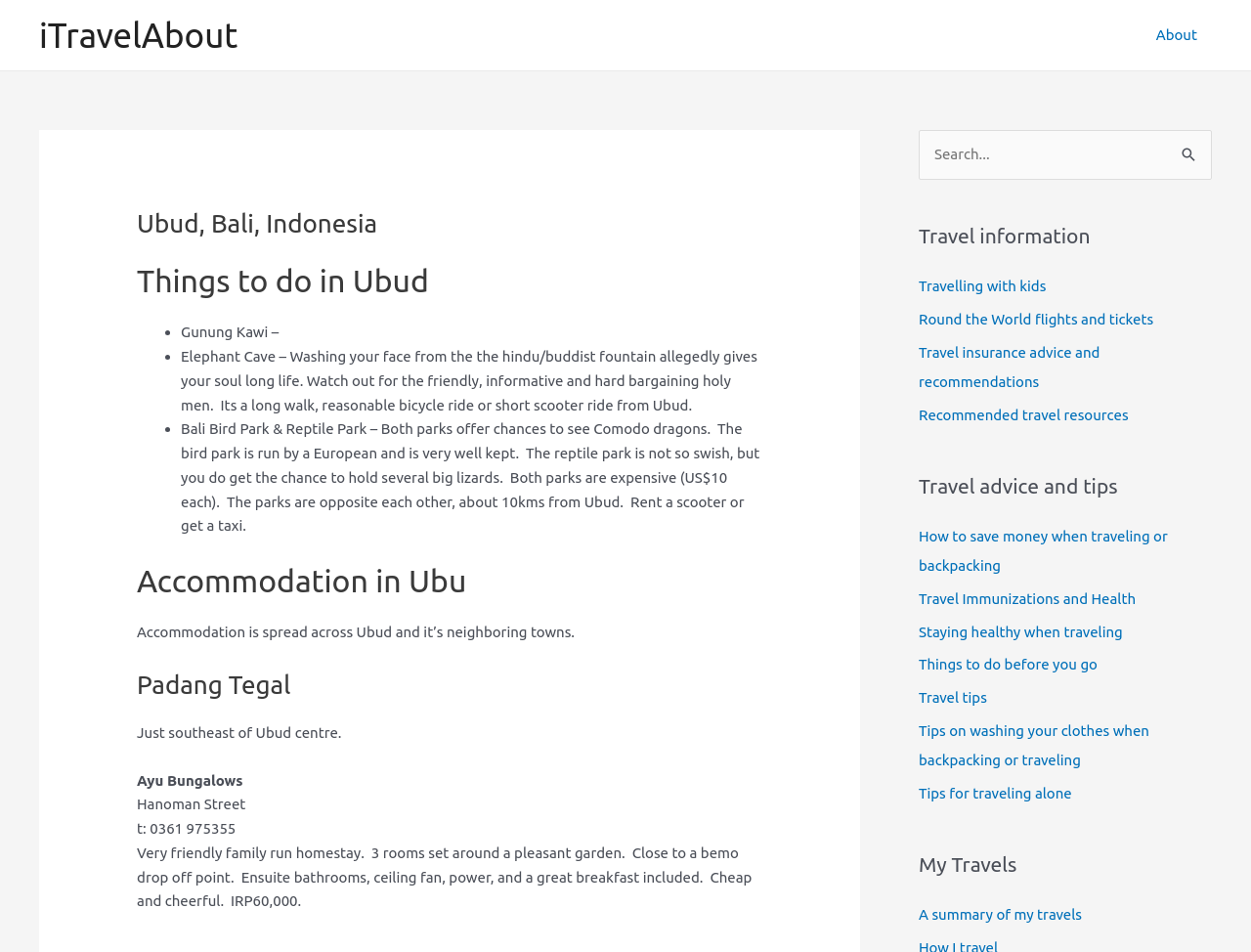Respond to the following query with just one word or a short phrase: 
What is the purpose of the search box?

To search for travel information